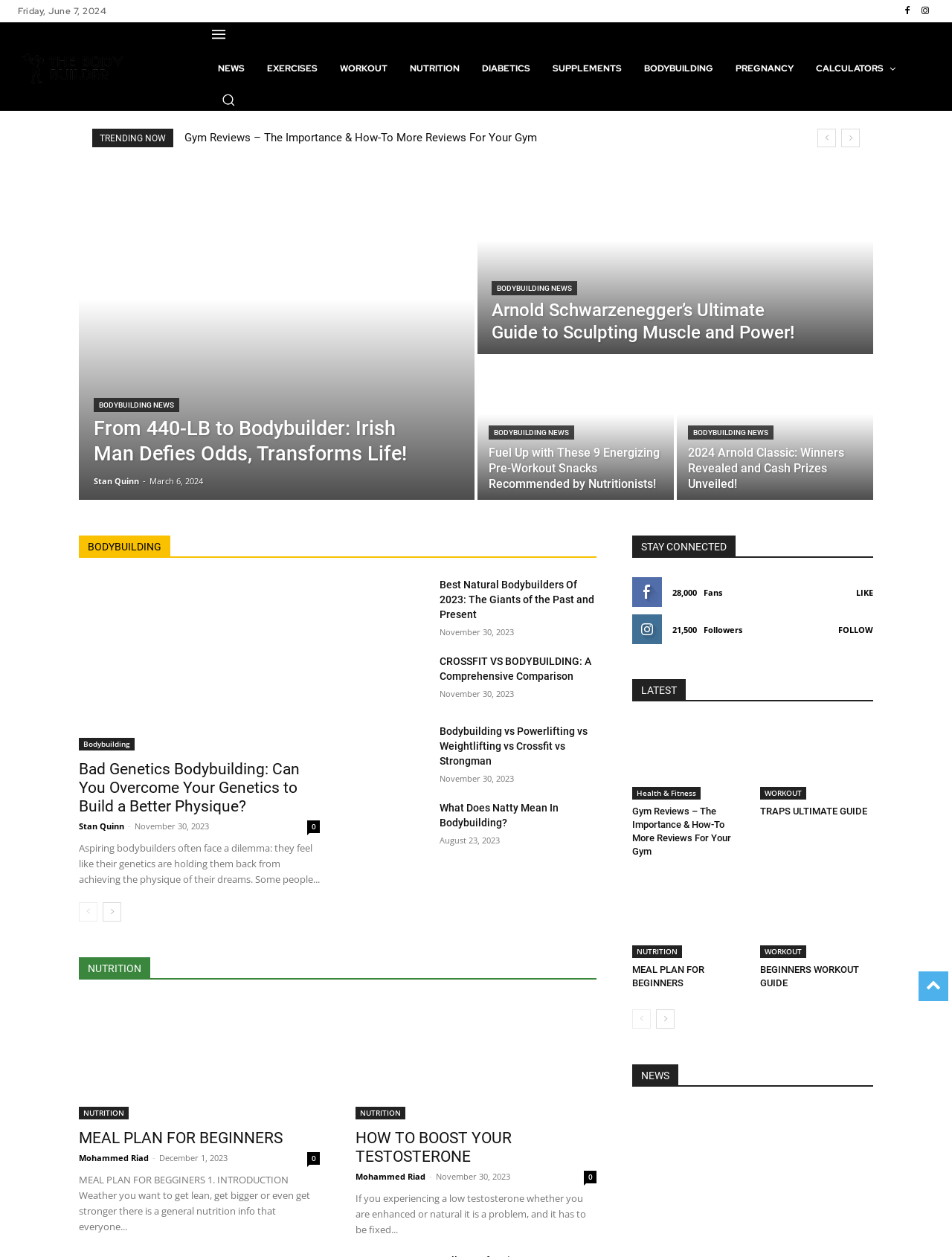Answer the question below in one word or phrase:
How many links are there in the navigation menu?

9